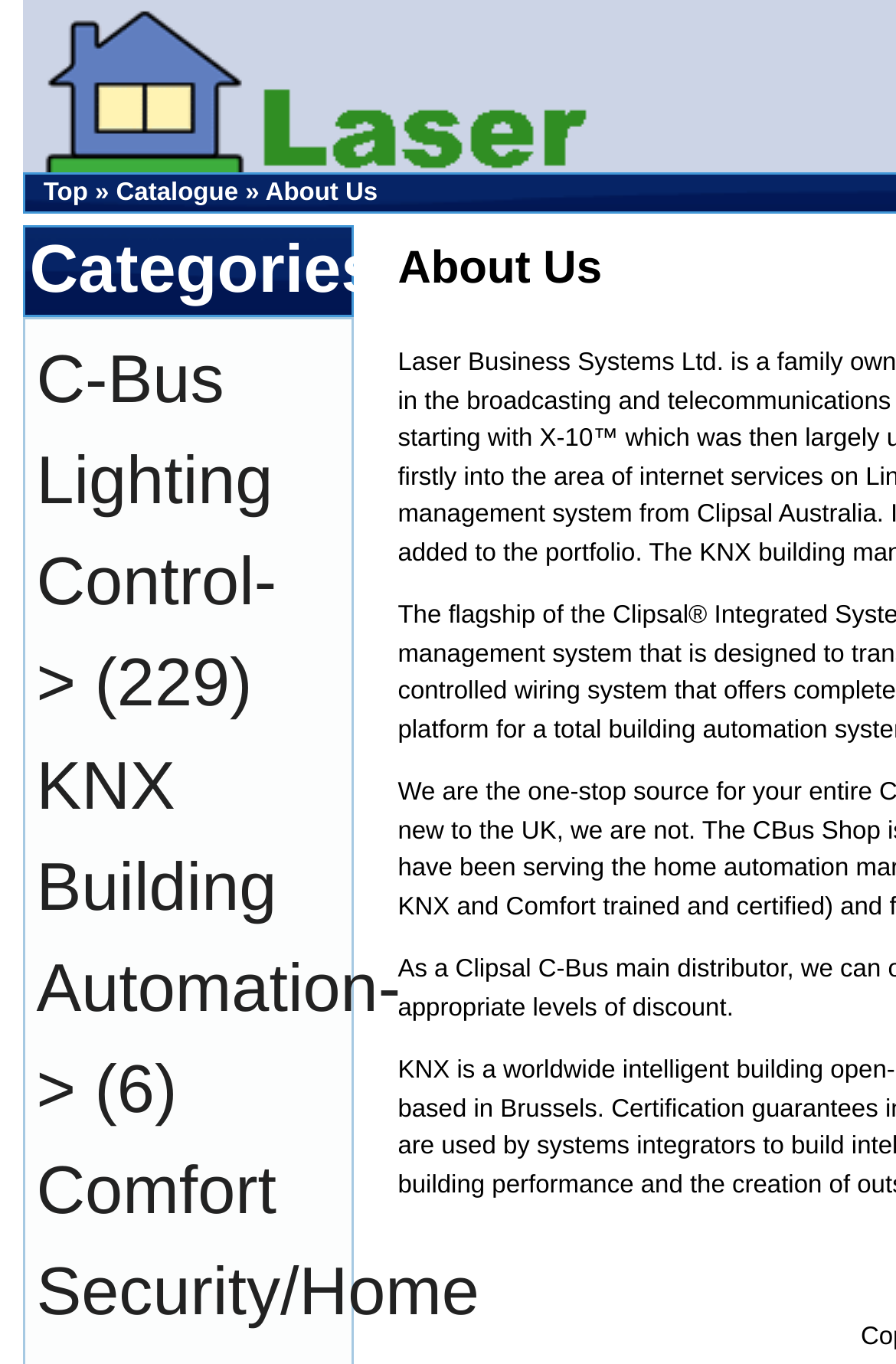What is the first category listed on the webpage?
Refer to the screenshot and deliver a thorough answer to the question presented.

The categories are listed below the top navigation menu, and the first one is 'C-Bus Lighting Control' which is a link element.